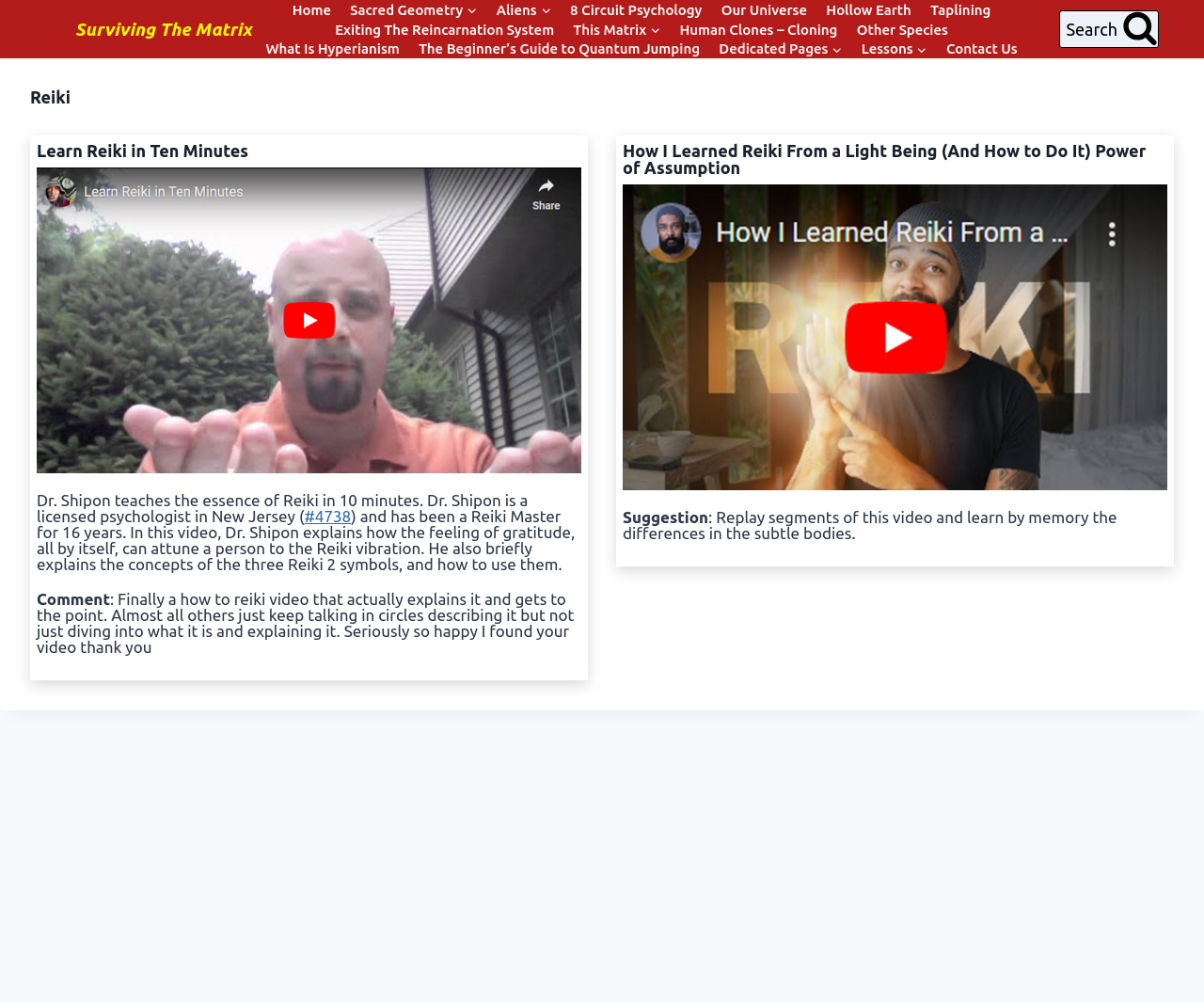Please specify the bounding box coordinates of the region to click in order to perform the following instruction: "Click the 'Home' link".

[0.235, 0.0, 0.283, 0.019]